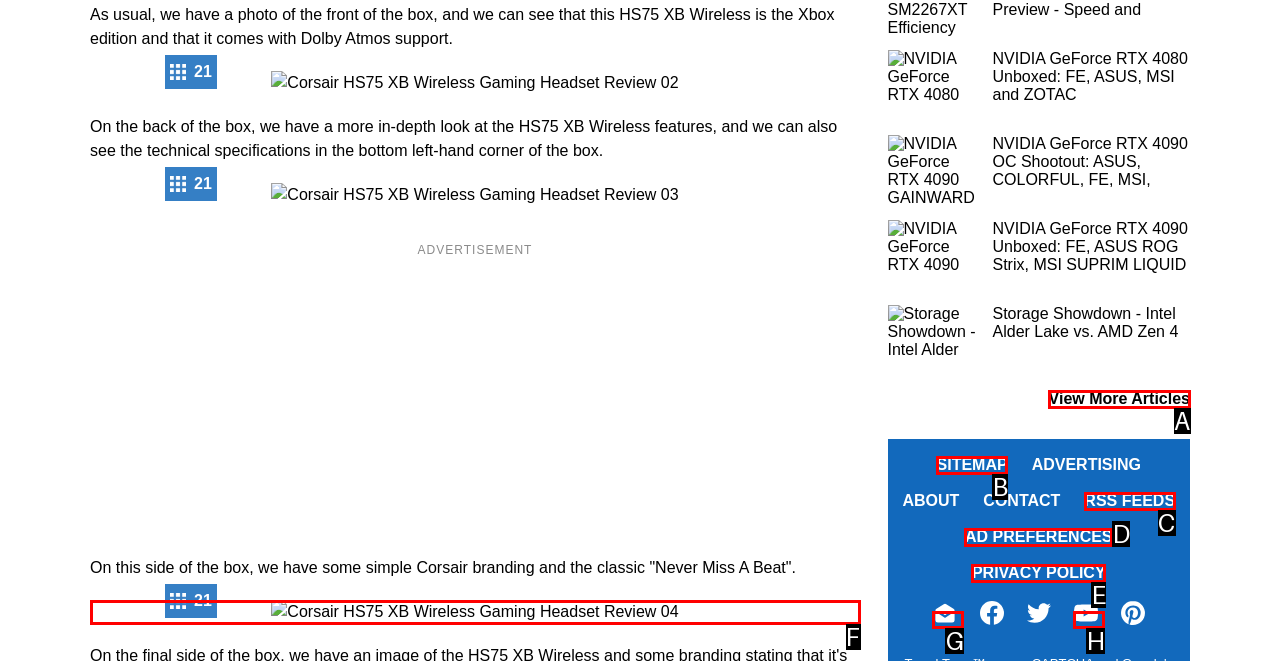With the description: RSS FEEDS, find the option that corresponds most closely and answer with its letter directly.

C